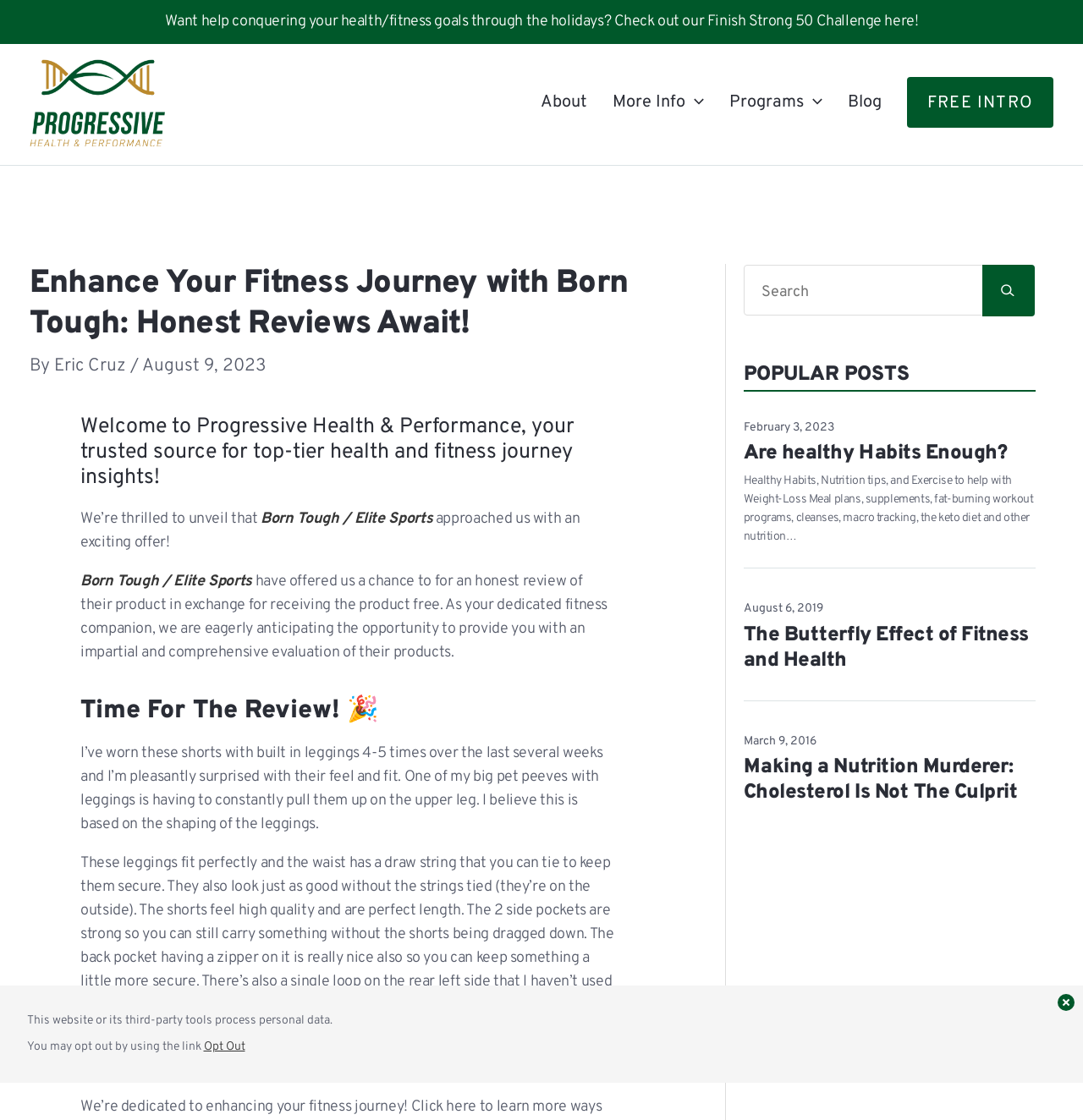Indicate the bounding box coordinates of the element that needs to be clicked to satisfy the following instruction: "Visit BQE Core". The coordinates should be four float numbers between 0 and 1, i.e., [left, top, right, bottom].

None